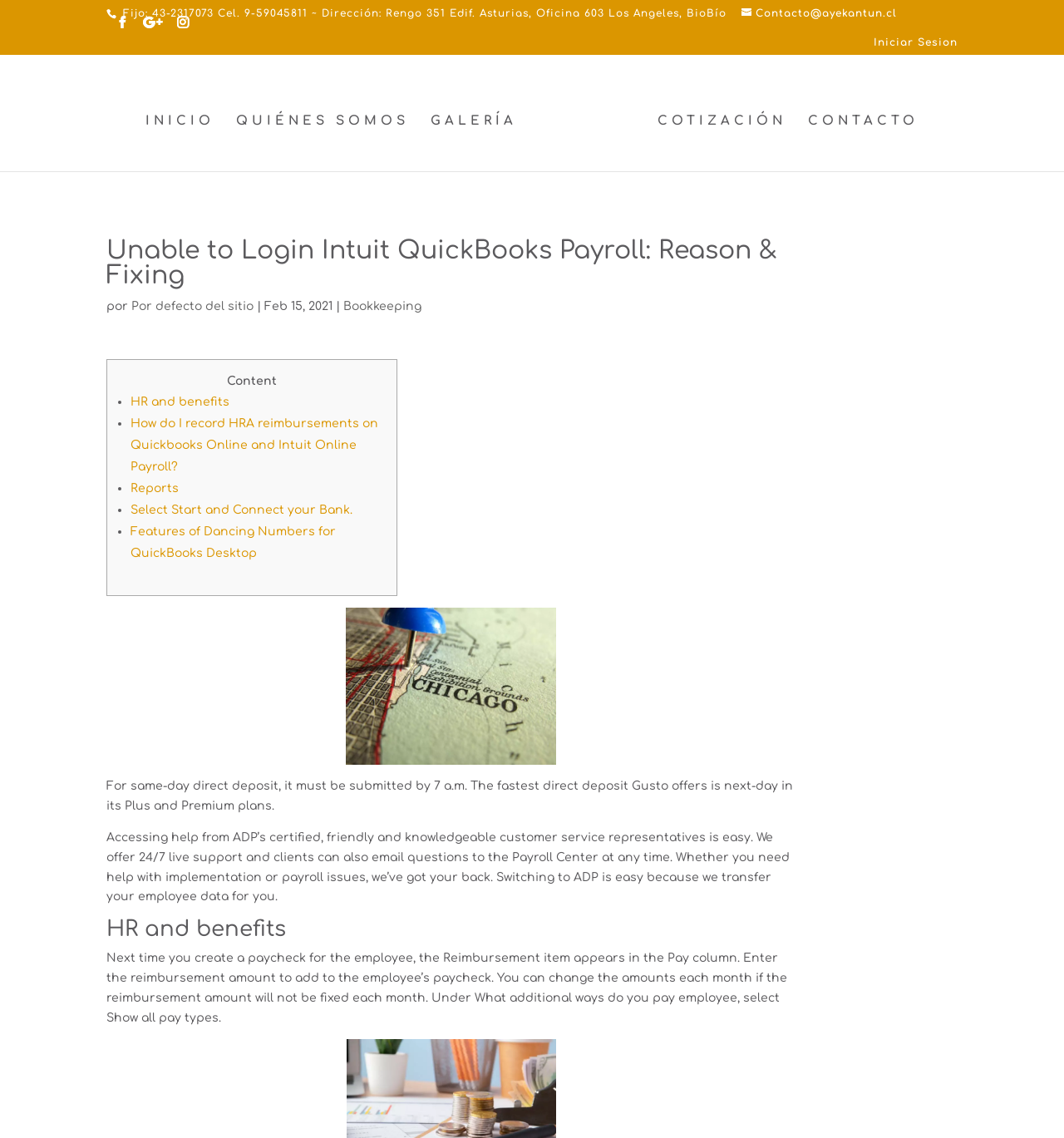Respond to the following question using a concise word or phrase: 
What type of content is presented in the table?

List of topics